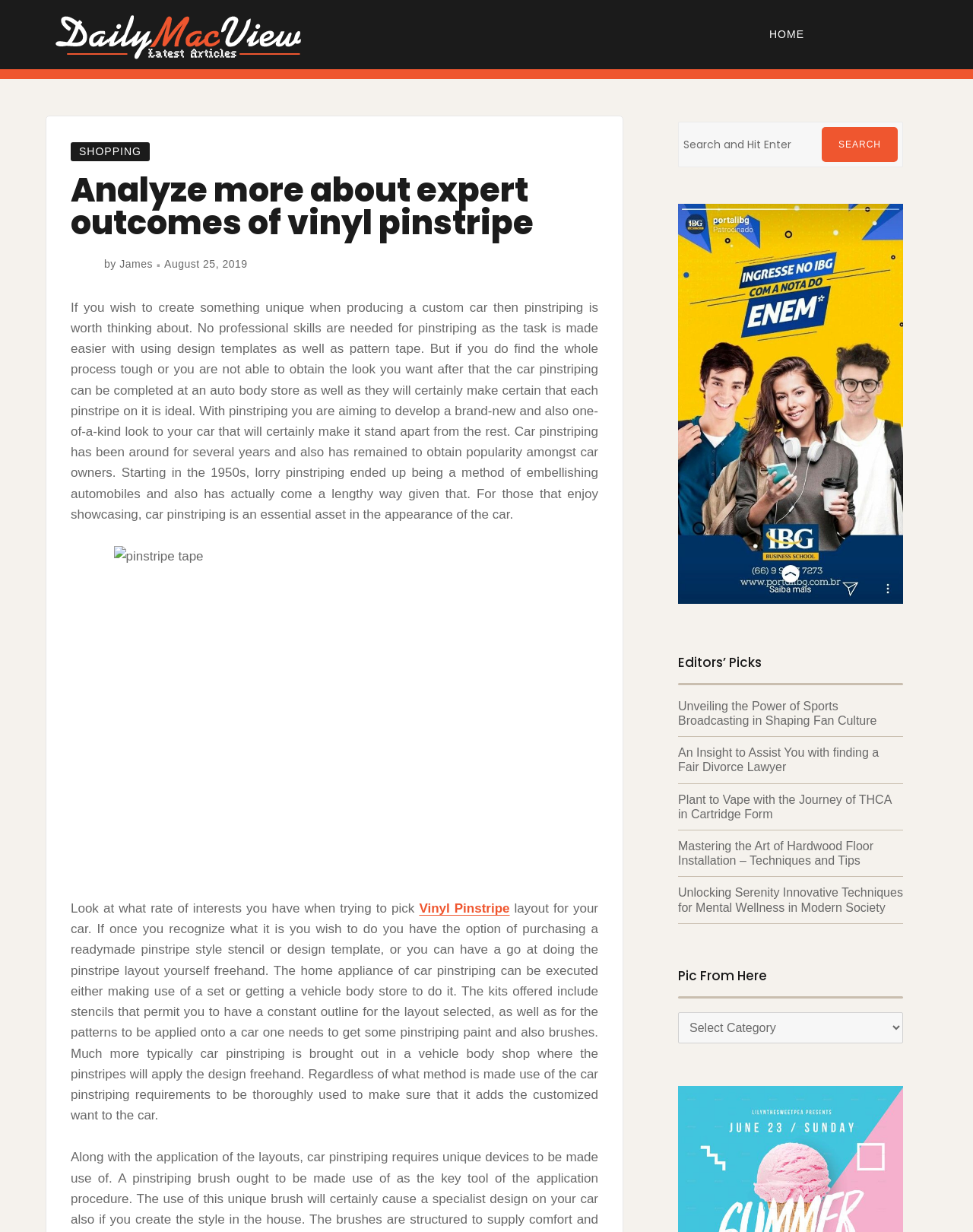Determine the bounding box coordinates of the region that needs to be clicked to achieve the task: "Read the article 'Analyze more about expert outcomes of vinyl pinstripe'".

[0.073, 0.141, 0.615, 0.194]